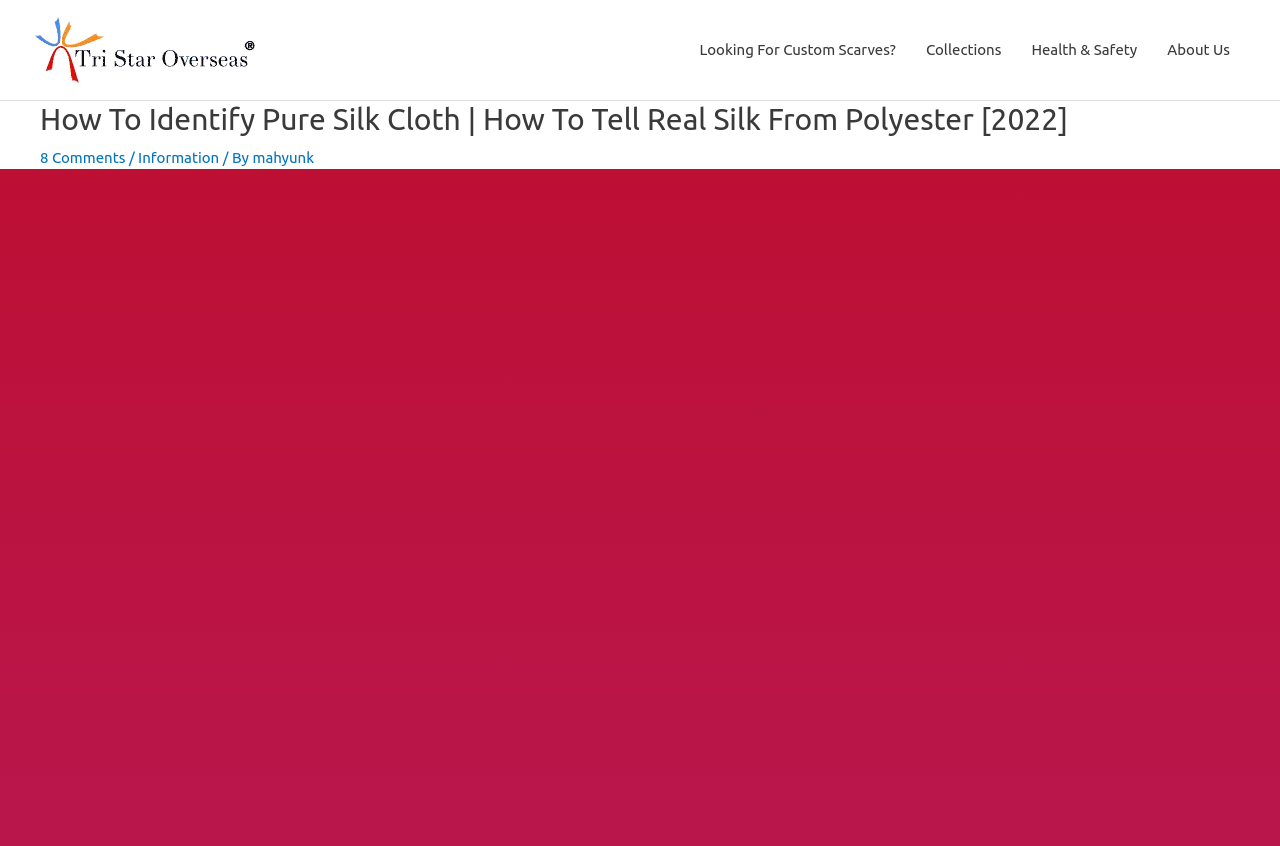Determine the bounding box coordinates for the region that must be clicked to execute the following instruction: "Navigate to the Collections page".

[0.712, 0.024, 0.794, 0.095]